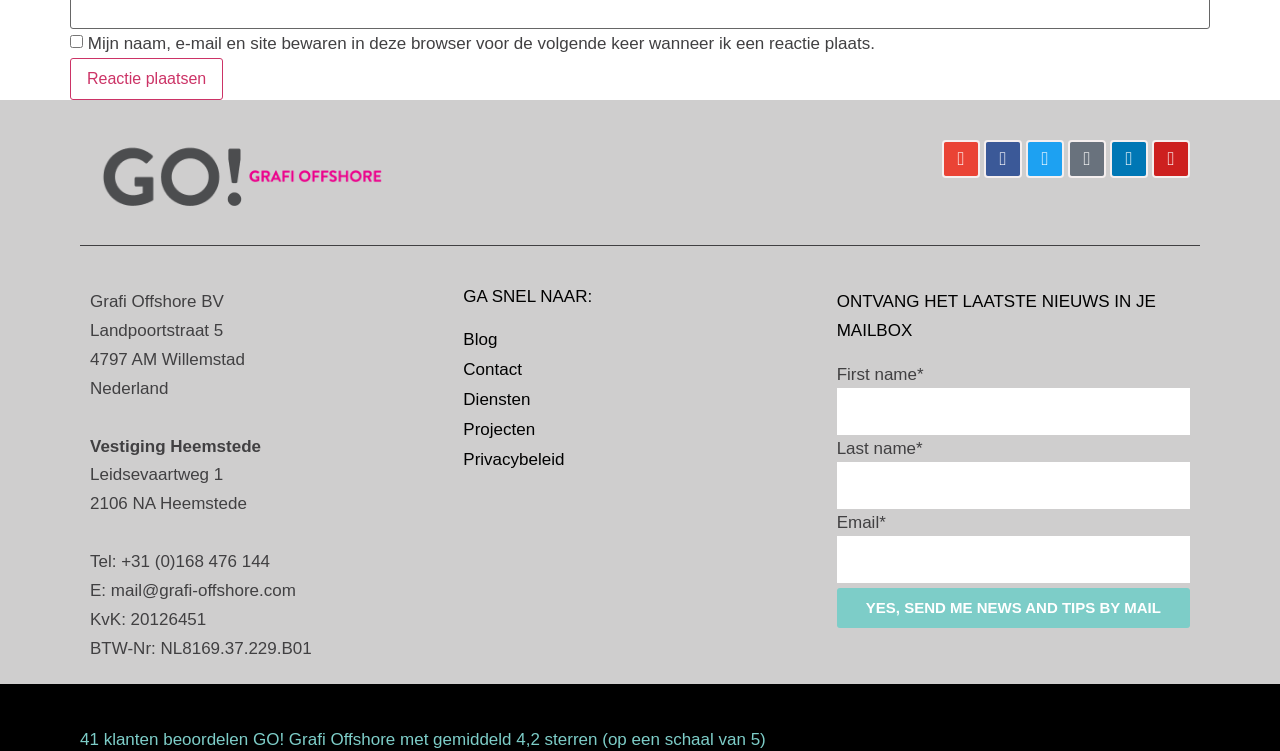Provide a short answer to the following question with just one word or phrase: How many social media links are there?

6